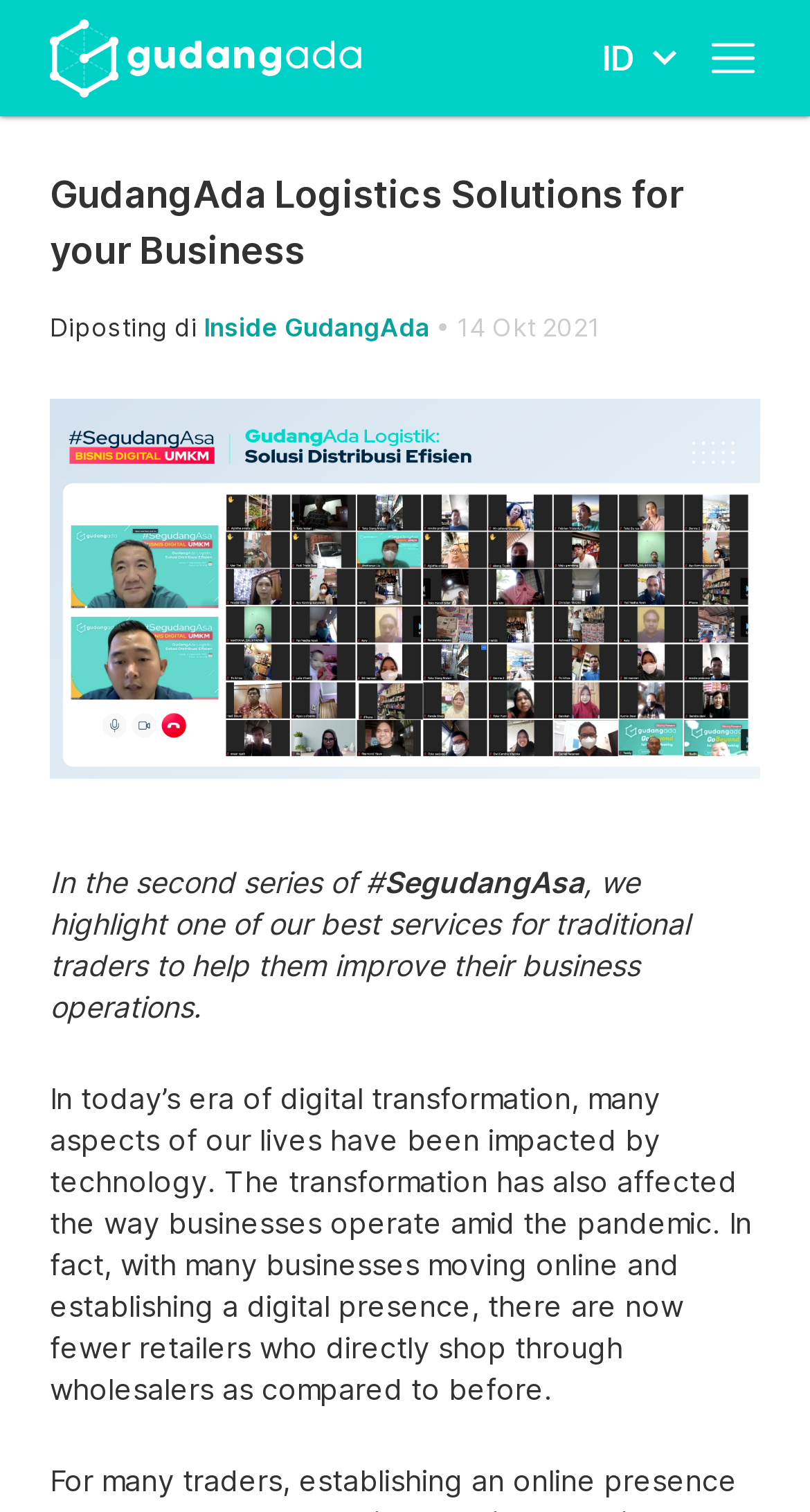What is the purpose of the blog post?
Please describe in detail the information shown in the image to answer the question.

The text 'we highlight one of our best services for traditional traders to help them improve their business operations' suggests that the purpose of the blog post is to highlight a service for traditional traders.